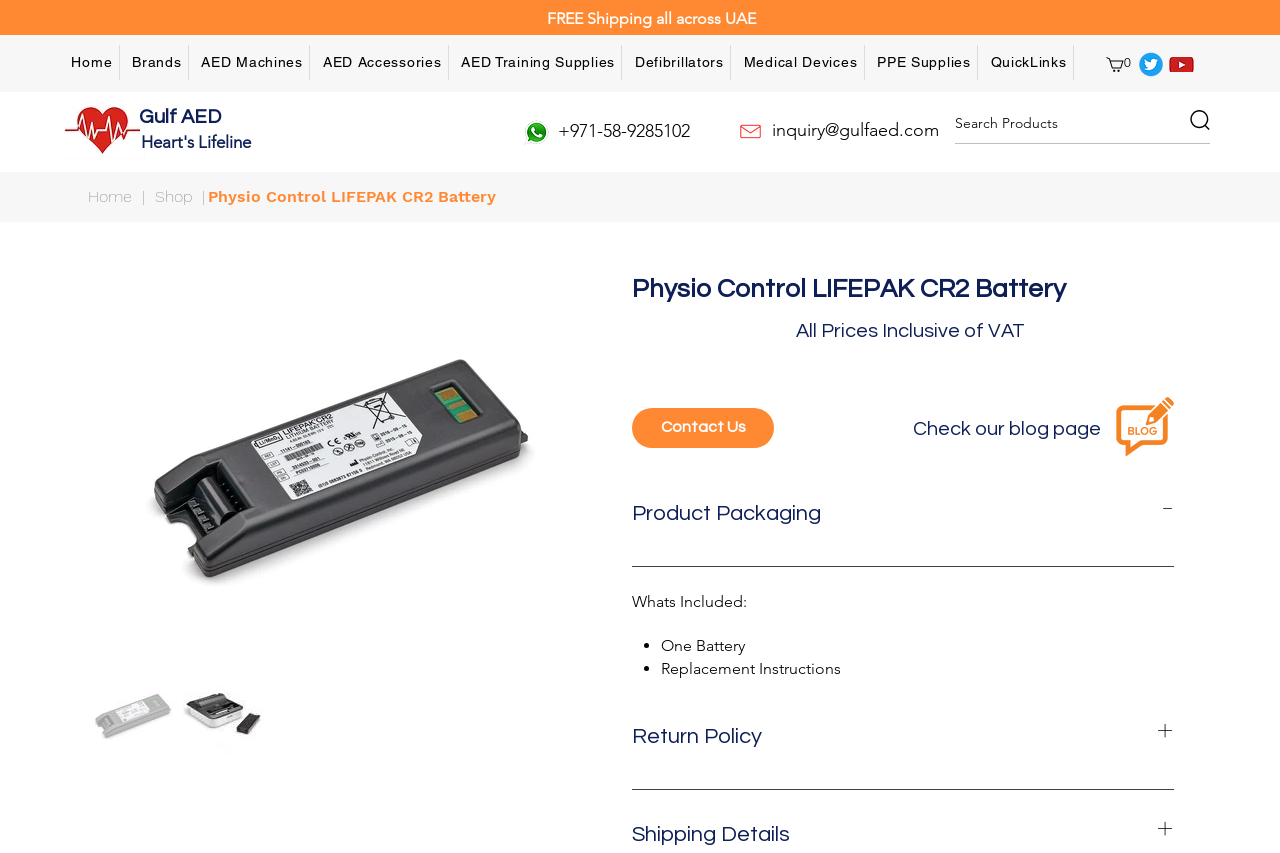Examine the image carefully and respond to the question with a detailed answer: 
What is the brand of the AED battery?

The webpage has a heading 'Physio Control LIFEPAK CR2 Battery' which suggests that the brand of the AED battery is Physio Control.